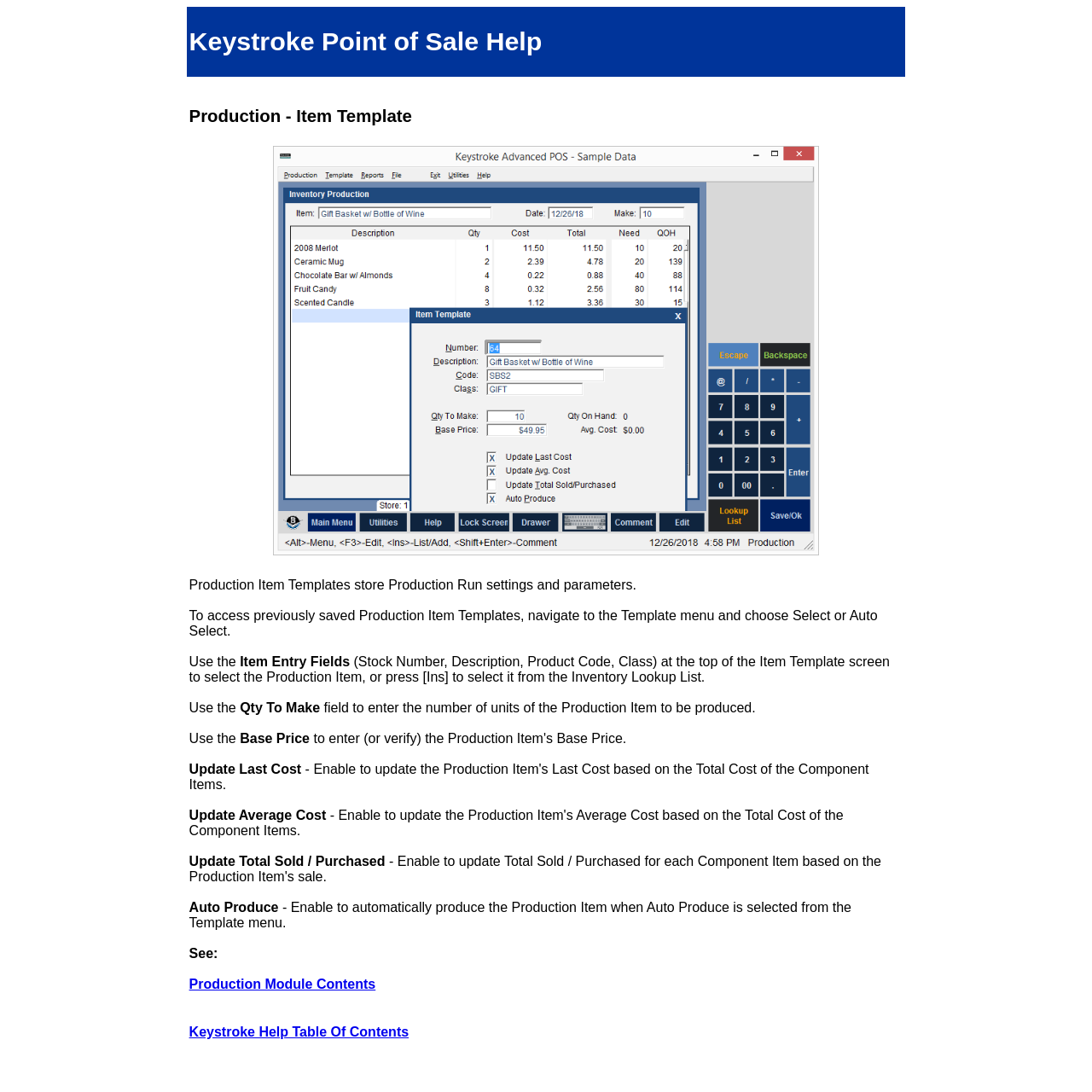Bounding box coordinates are to be given in the format (top-left x, top-left y, bottom-right x, bottom-right y). All values must be floating point numbers between 0 and 1. Provide the bounding box coordinate for the UI element described as: Keystroke Help Table Of Contents

[0.173, 0.938, 0.374, 0.951]